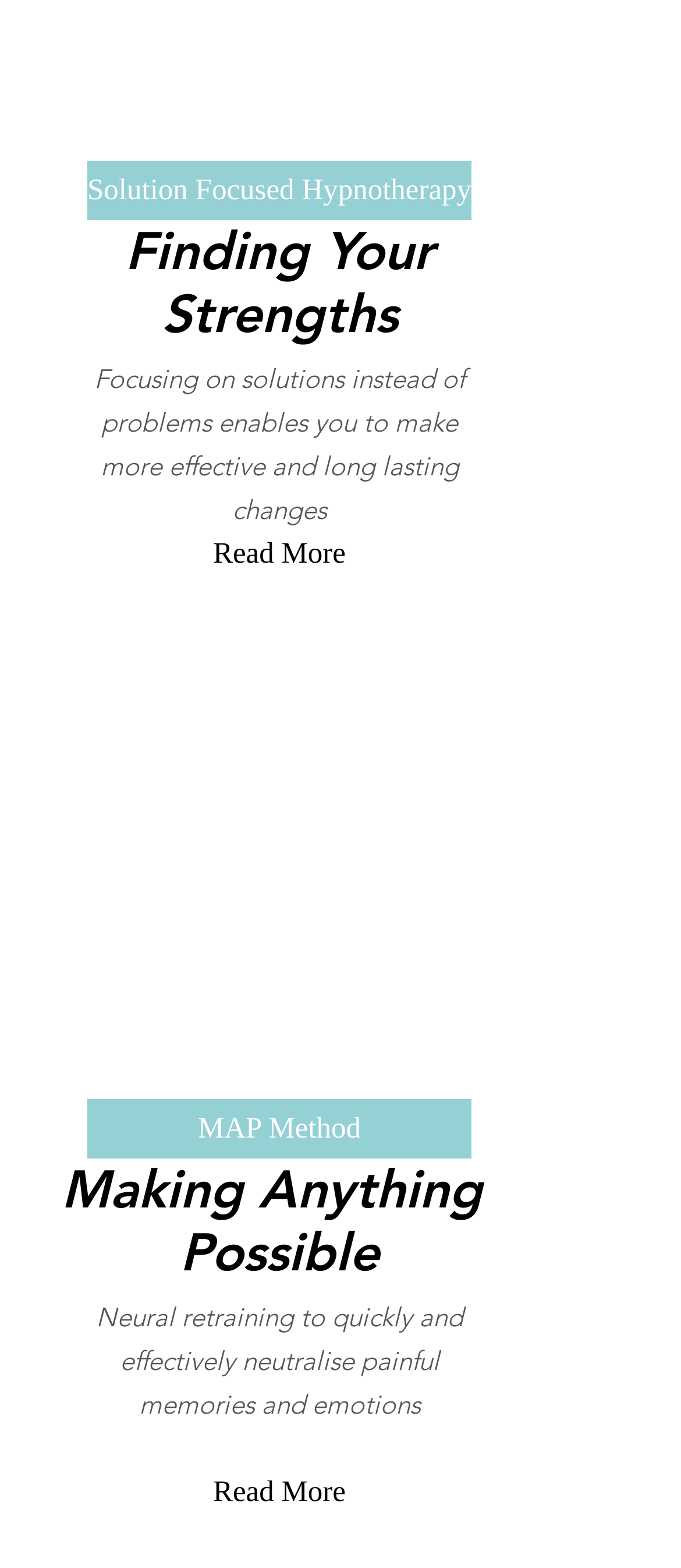What is the main topic of the webpage?
Using the visual information, reply with a single word or short phrase.

Hypnotherapy